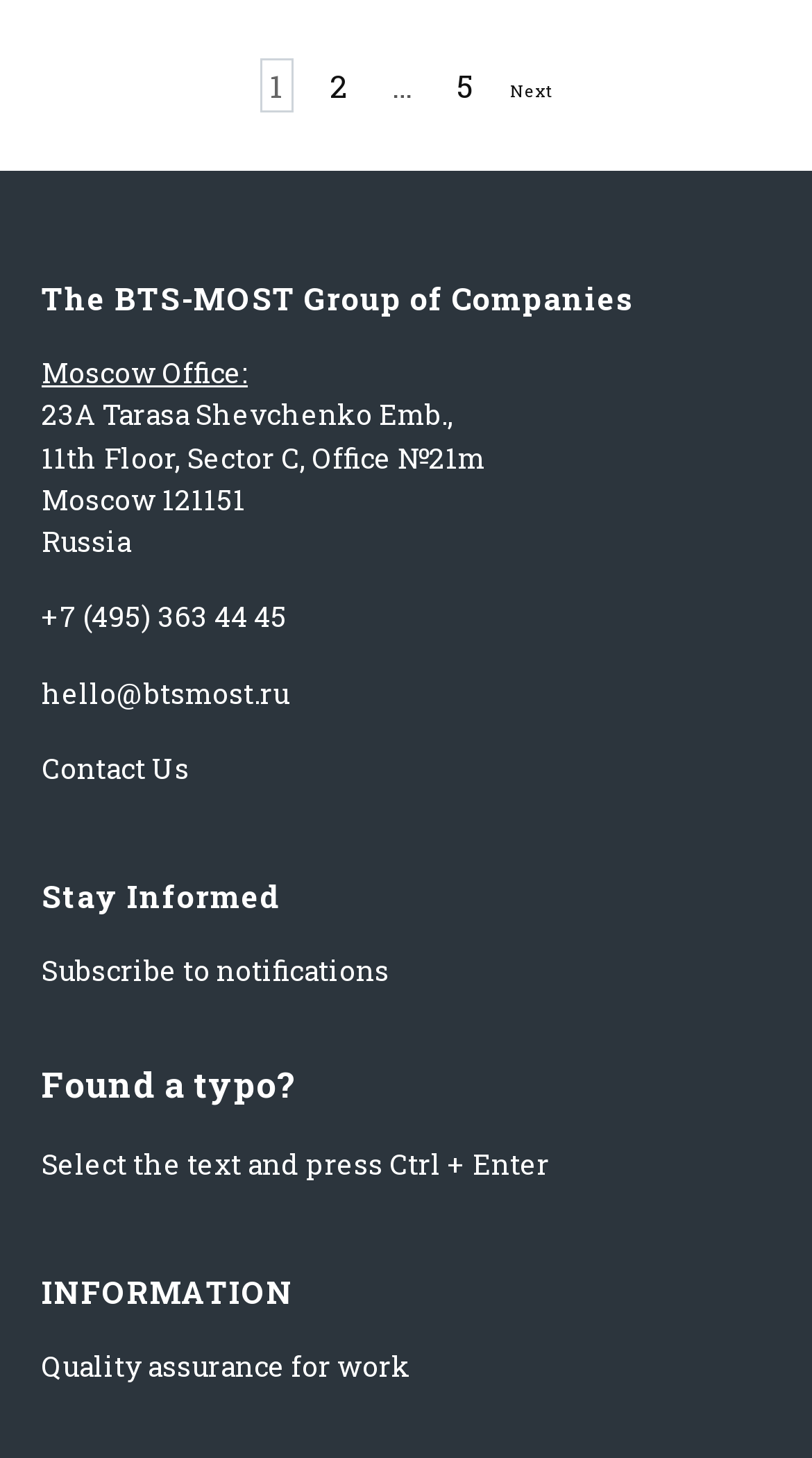What is the purpose of the 'Stay Informed' section?
Refer to the image and provide a detailed answer to the question.

I inferred the purpose of the 'Stay Informed' section by reading the link element that says 'Subscribe to notifications', which suggests that this section is for users to stay informed about updates or news by subscribing to notifications.